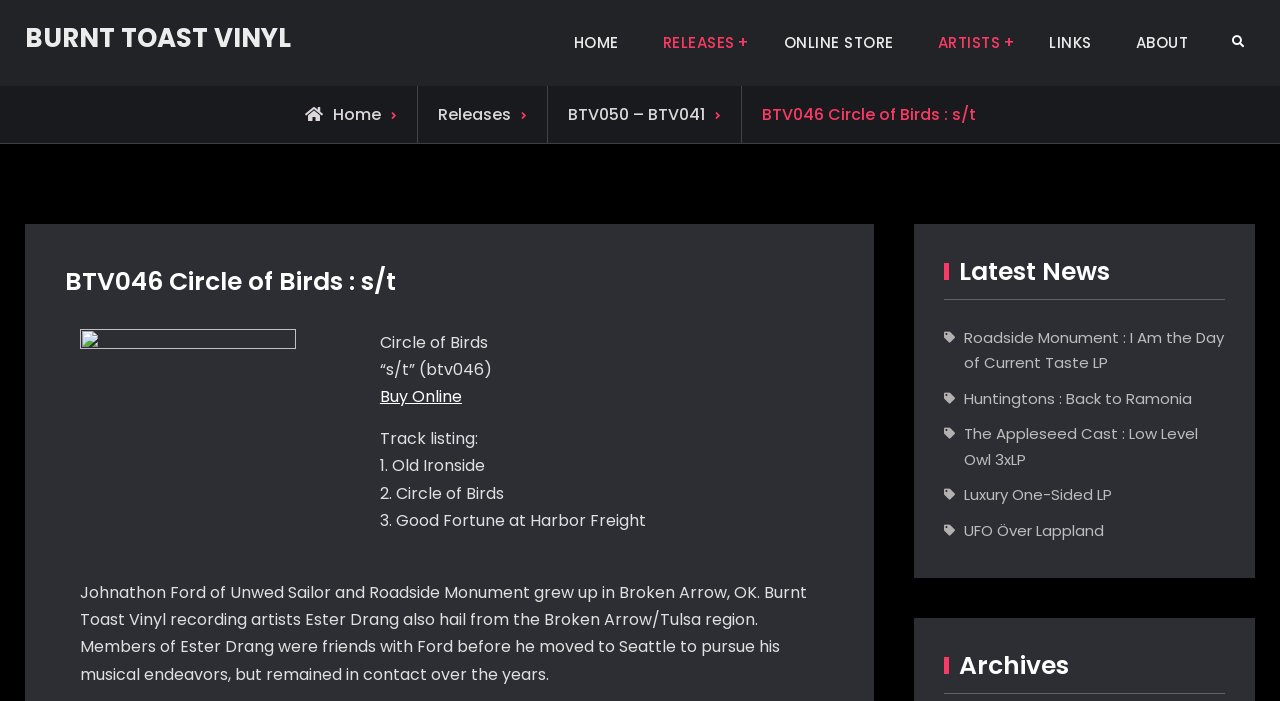Identify the bounding box coordinates of the part that should be clicked to carry out this instruction: "View BTV046 Circle of Birds album details".

[0.595, 0.146, 0.762, 0.179]